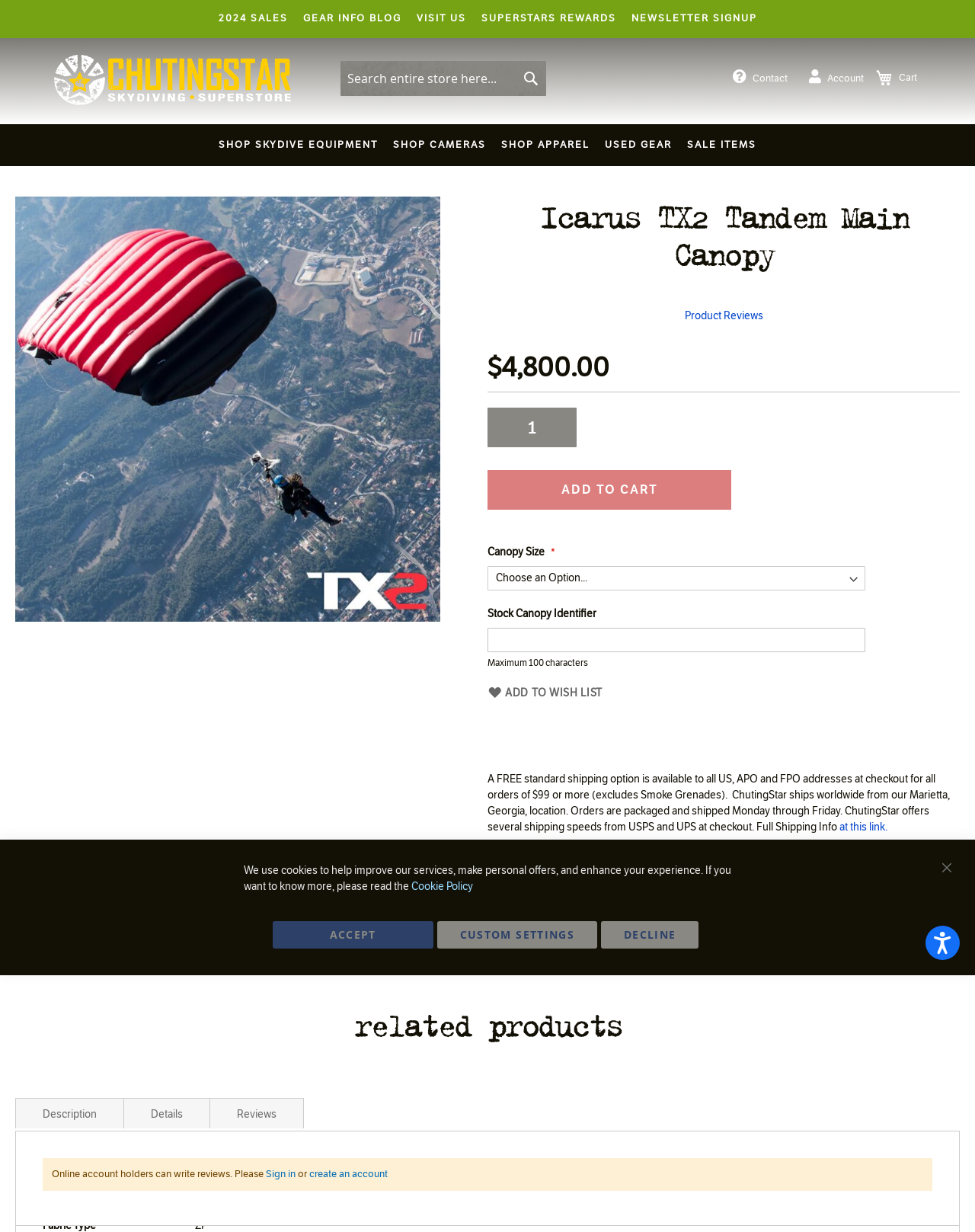What is the minimum order amount for free standard shipping? Examine the screenshot and reply using just one word or a brief phrase.

$99